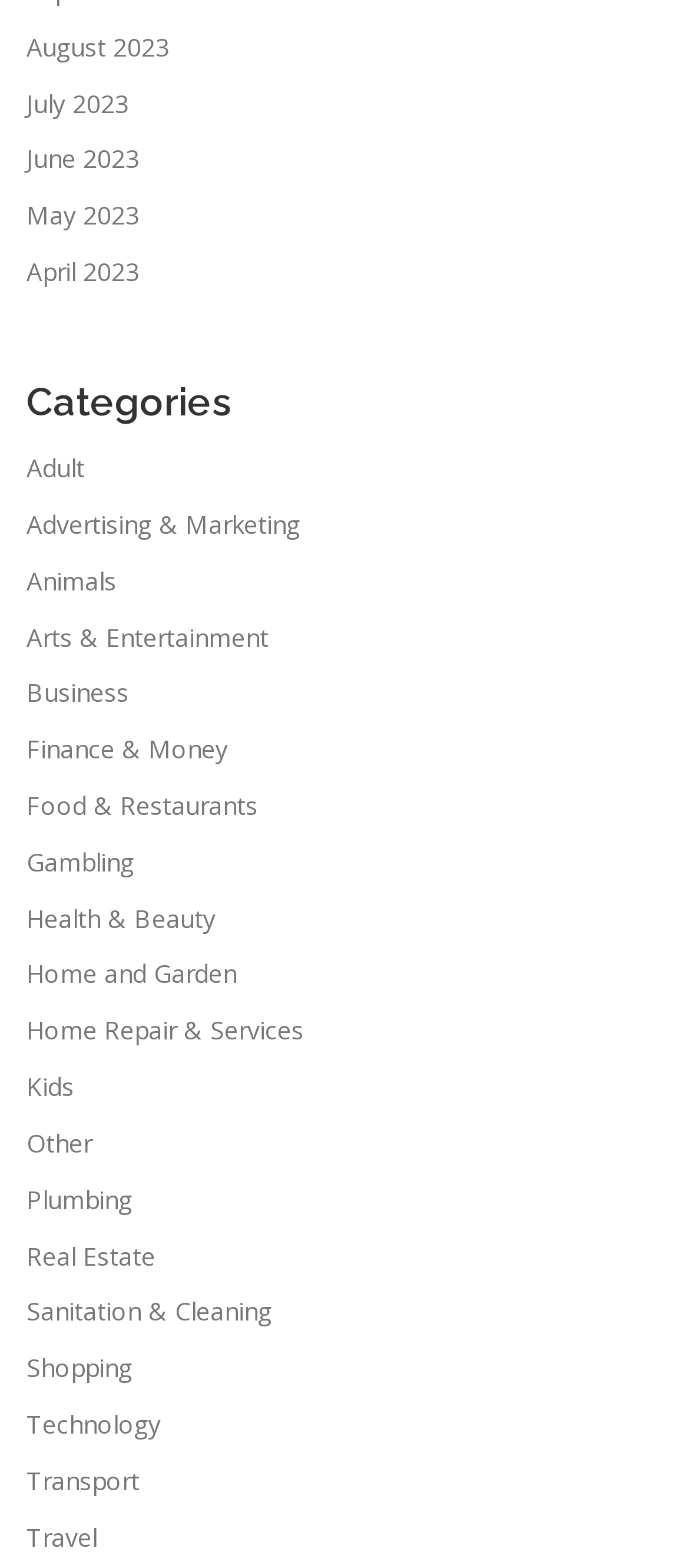Please locate the clickable area by providing the bounding box coordinates to follow this instruction: "View August 2023".

[0.038, 0.019, 0.246, 0.04]